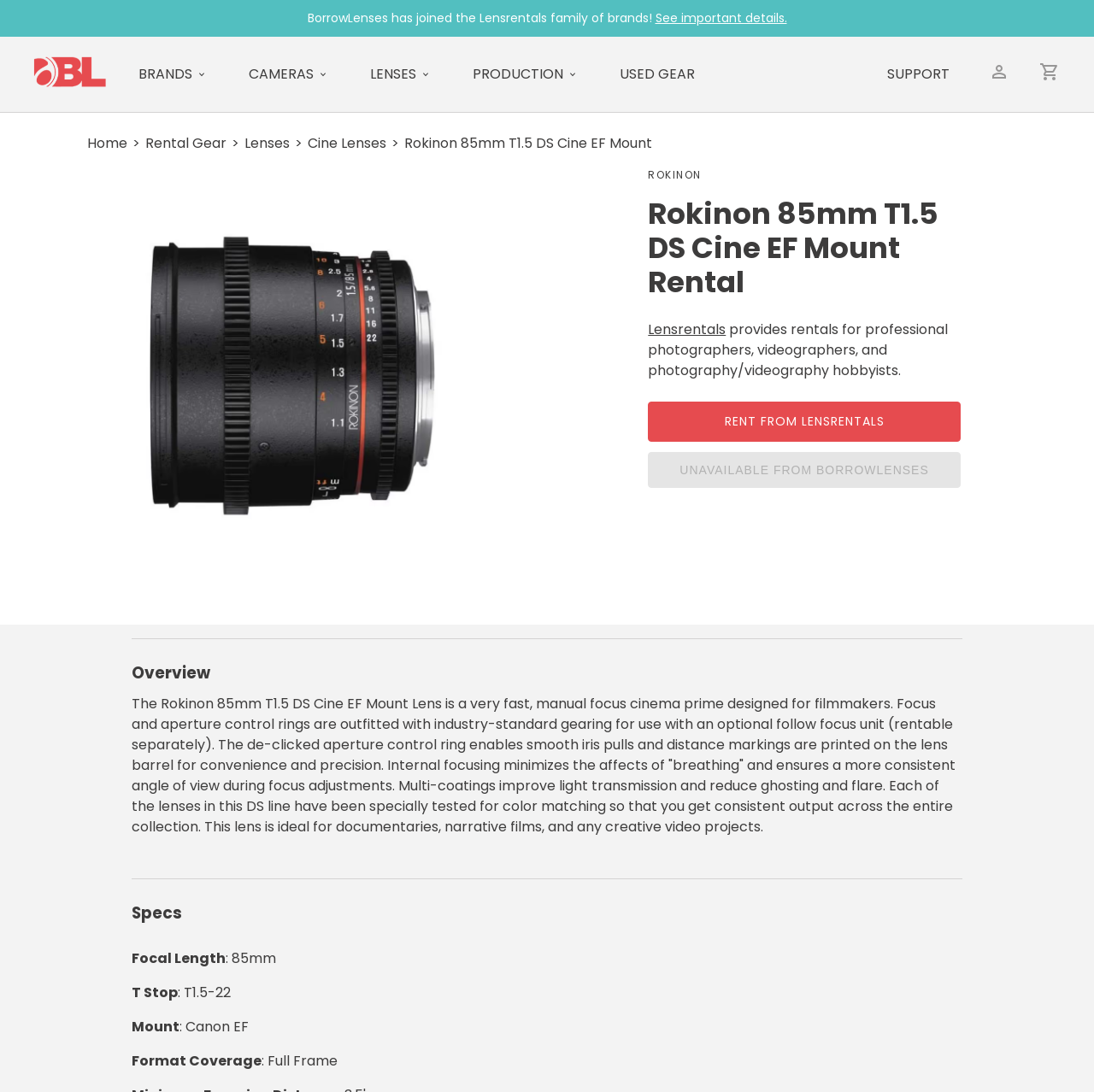Please locate the clickable area by providing the bounding box coordinates to follow this instruction: "Rent from Lensrentals".

[0.592, 0.368, 0.878, 0.405]